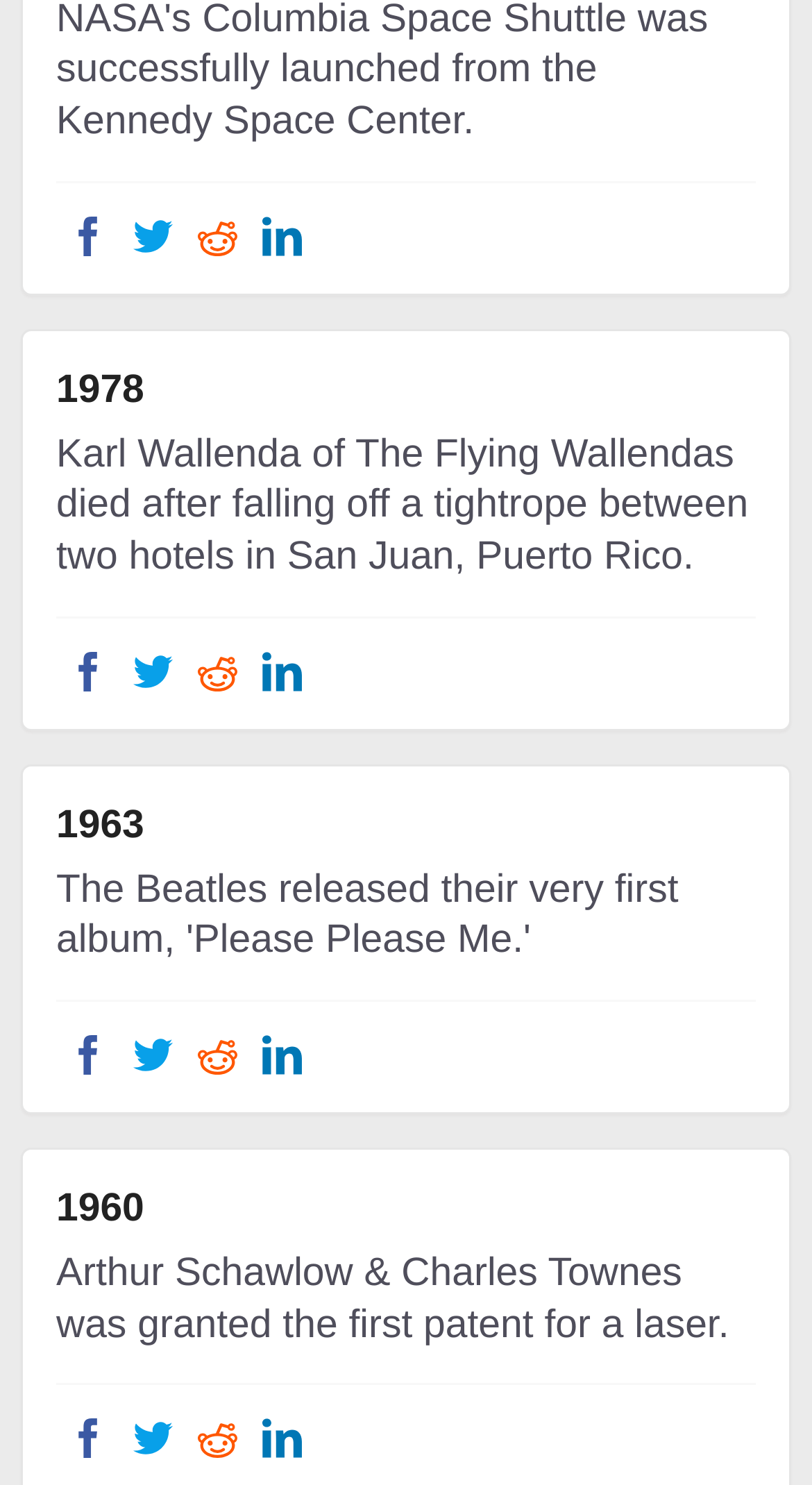What year did Karl Wallenda die?
Examine the webpage screenshot and provide an in-depth answer to the question.

I found the answer by looking at the link with the text 'Karl Wallenda of The Flying Wallendas died after falling off a tightrope between two hotels in San Juan, Puerto Rico.' which is located below the heading '1978'.